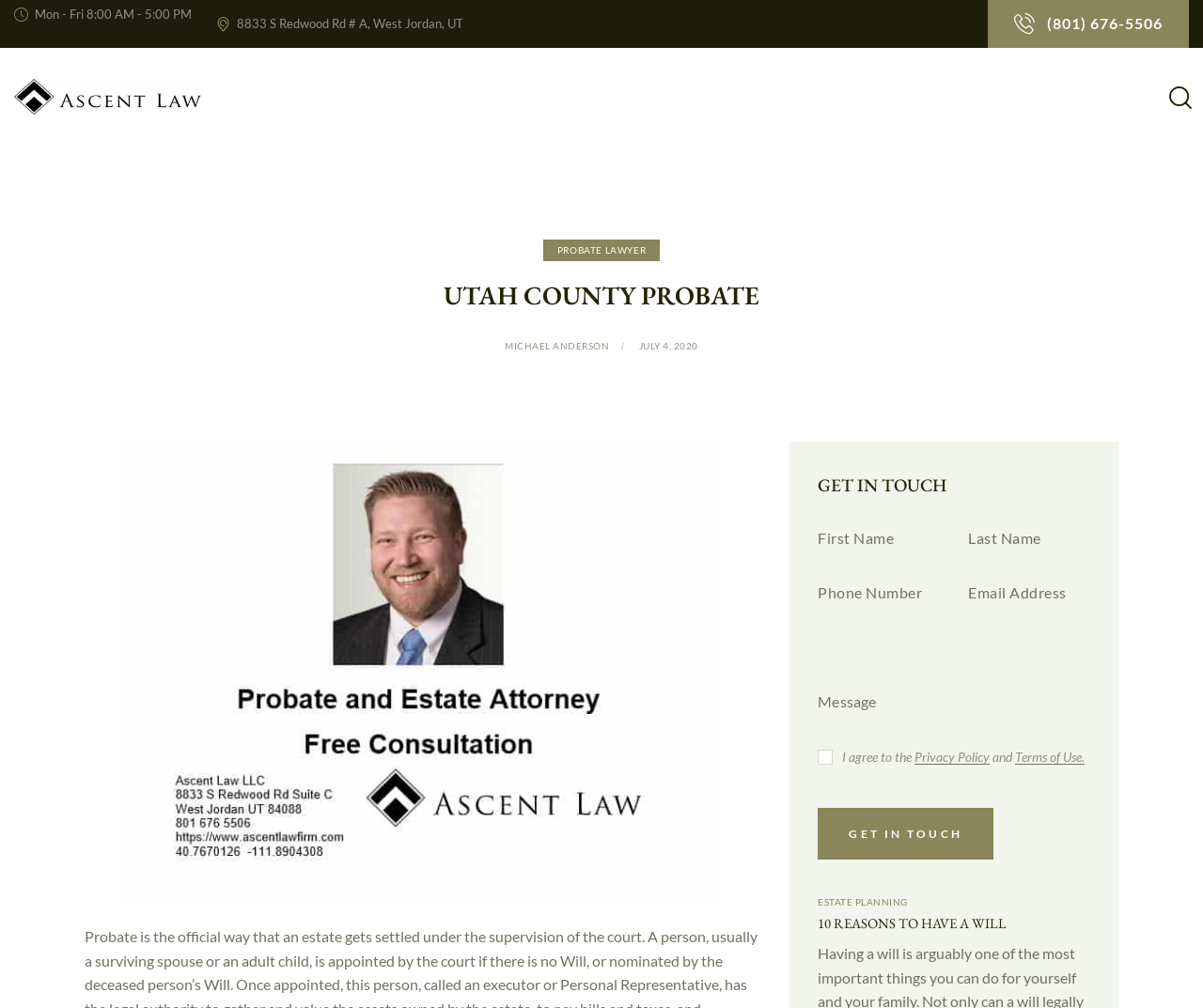What is the phone number of Ascent Law LLC?
Using the image as a reference, answer the question with a short word or phrase.

(801) 676-5506